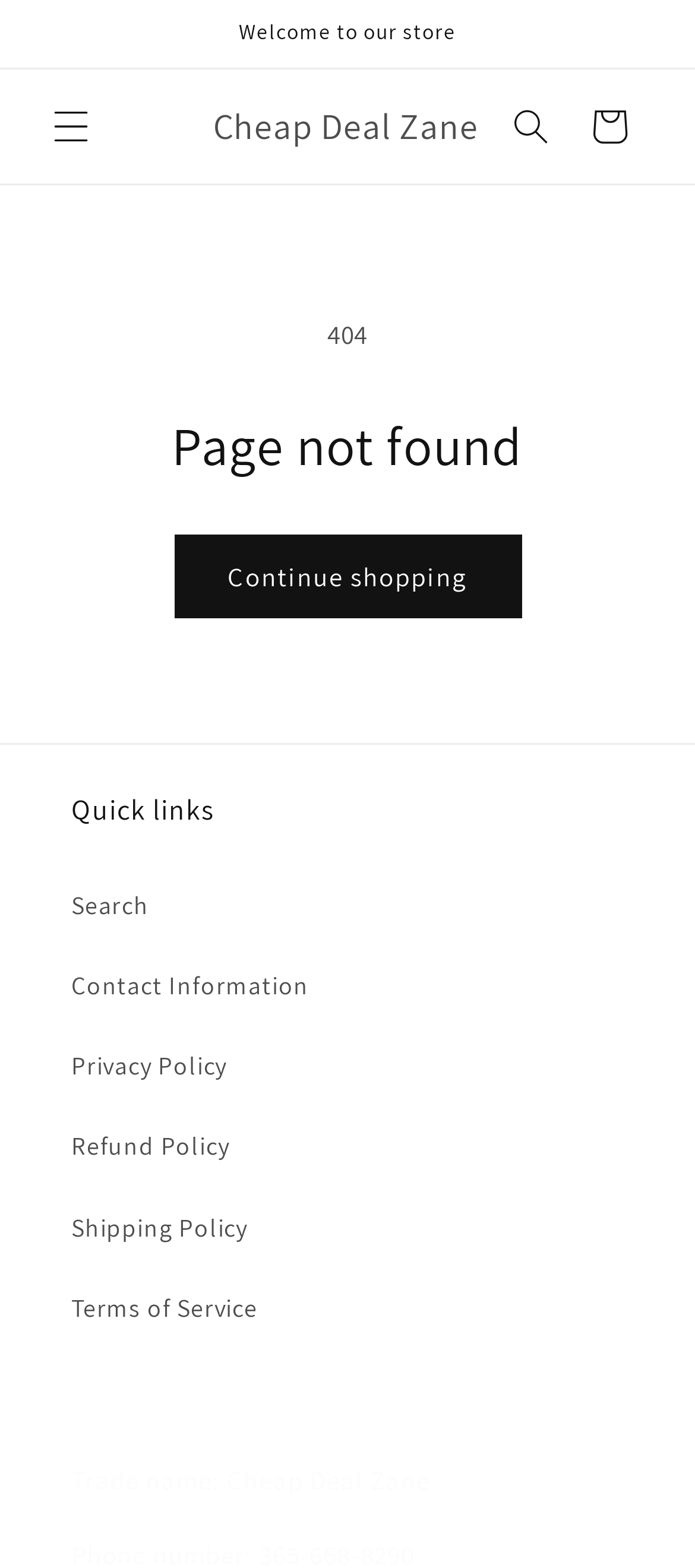Bounding box coordinates are specified in the format (top-left x, top-left y, bottom-right x, bottom-right y). All values are floating point numbers bounded between 0 and 1. Please provide the bounding box coordinate of the region this sentence describes: Continue shopping

[0.25, 0.341, 0.75, 0.394]